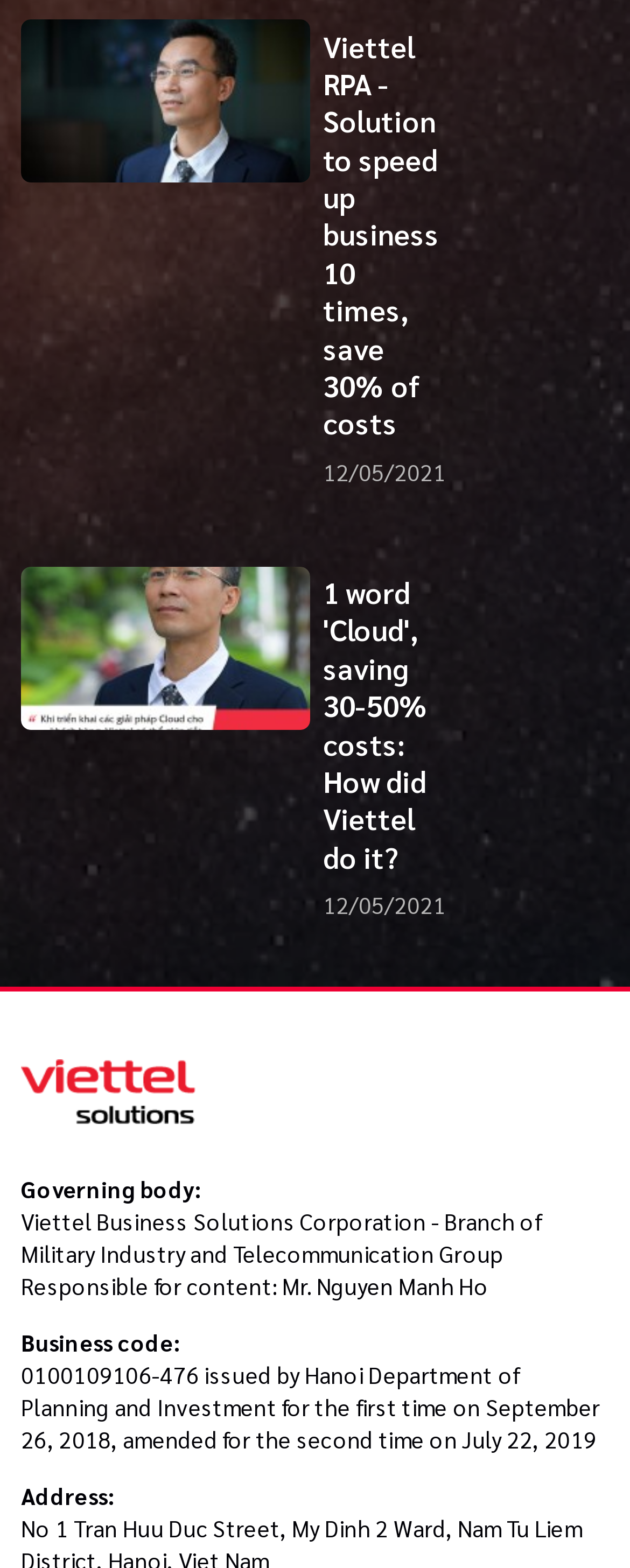Determine the bounding box coordinates for the HTML element described here: "title="Viettel Solutions"".

[0.033, 0.676, 0.31, 0.717]